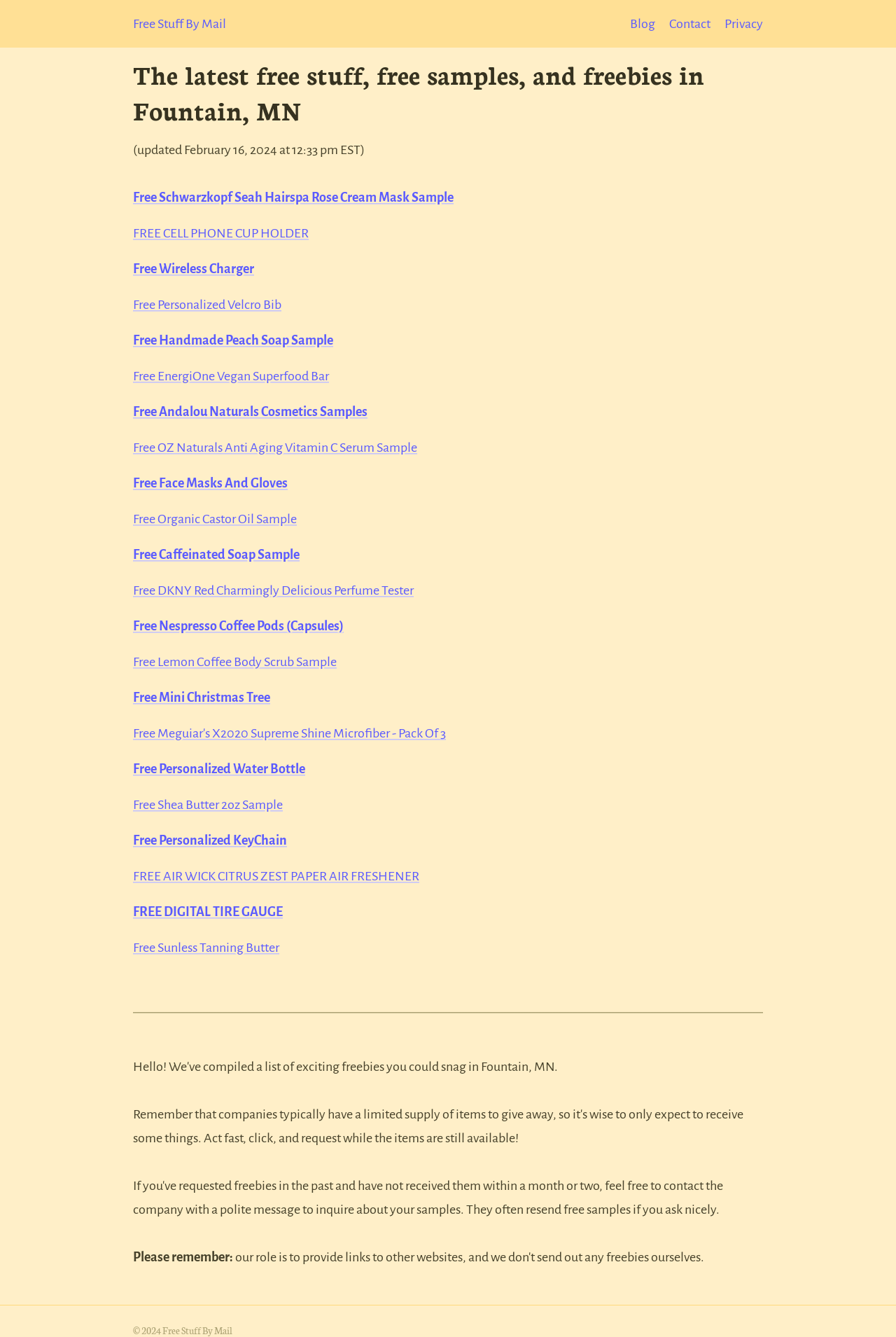Can you find and provide the title of the webpage?

The latest free stuff, free samples, and freebies in Fountain, MN